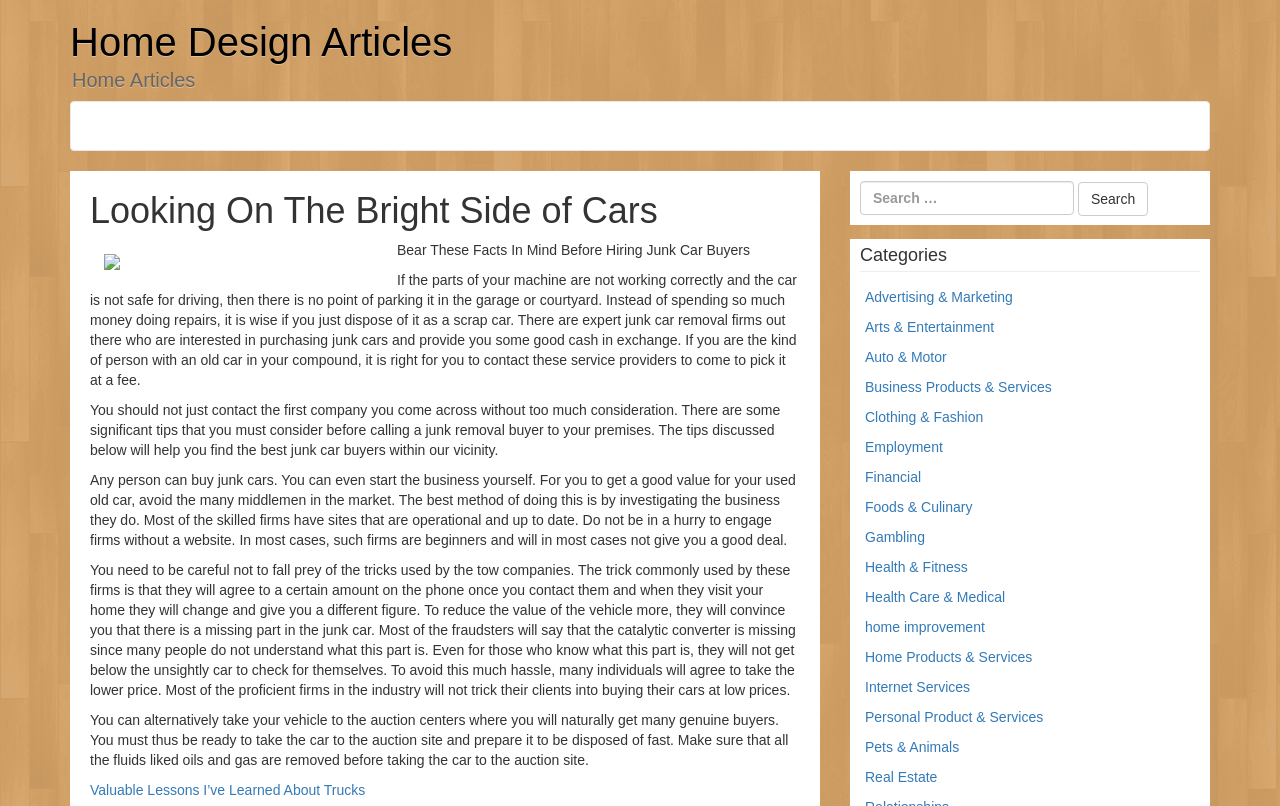What should one avoid when dealing with tow companies?
Use the screenshot to answer the question with a single word or phrase.

Falling prey to tricks